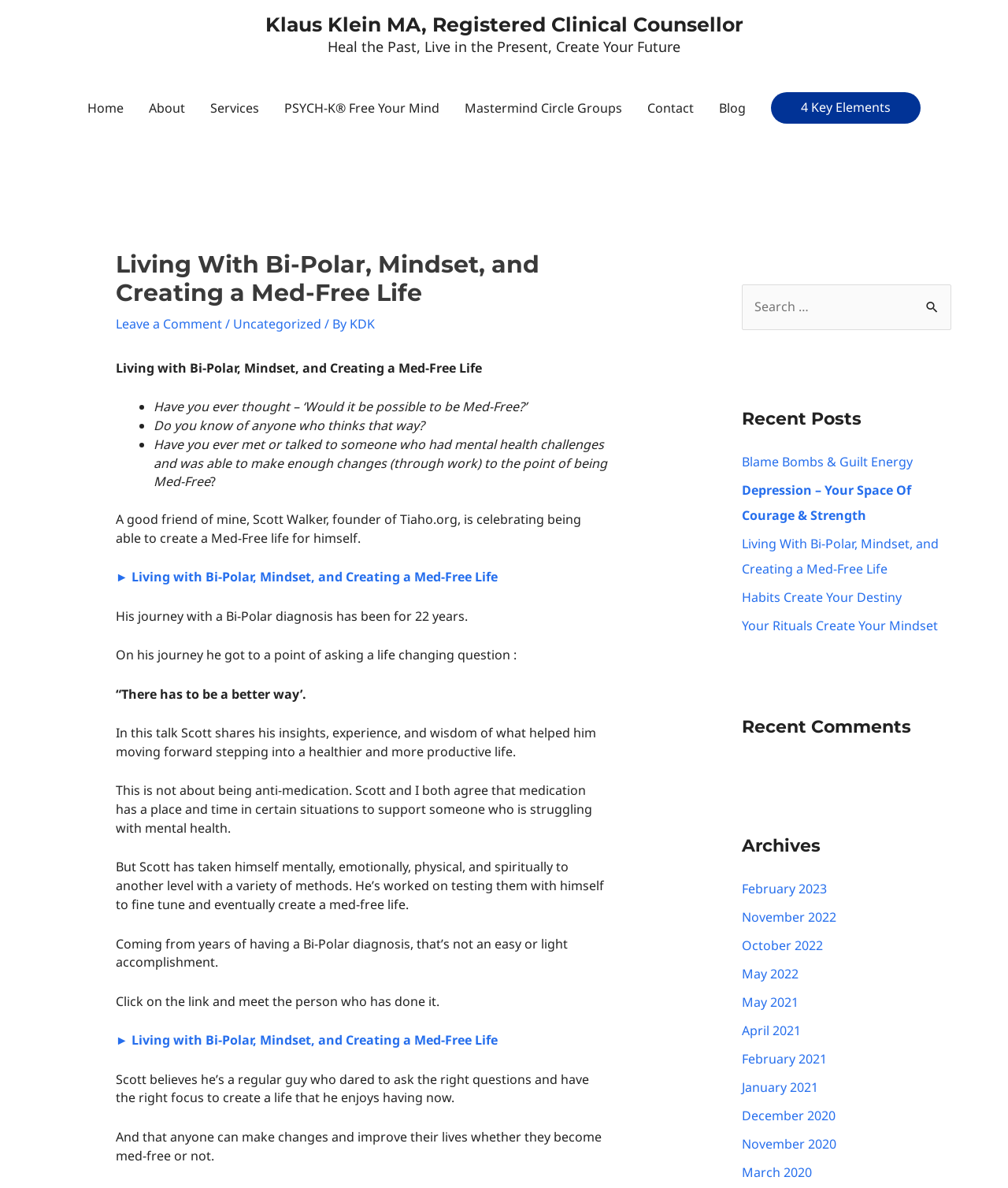Identify the bounding box coordinates of the element that should be clicked to fulfill this task: "Check the 'Recent Posts'". The coordinates should be provided as four float numbers between 0 and 1, i.e., [left, top, right, bottom].

[0.736, 0.341, 0.944, 0.363]